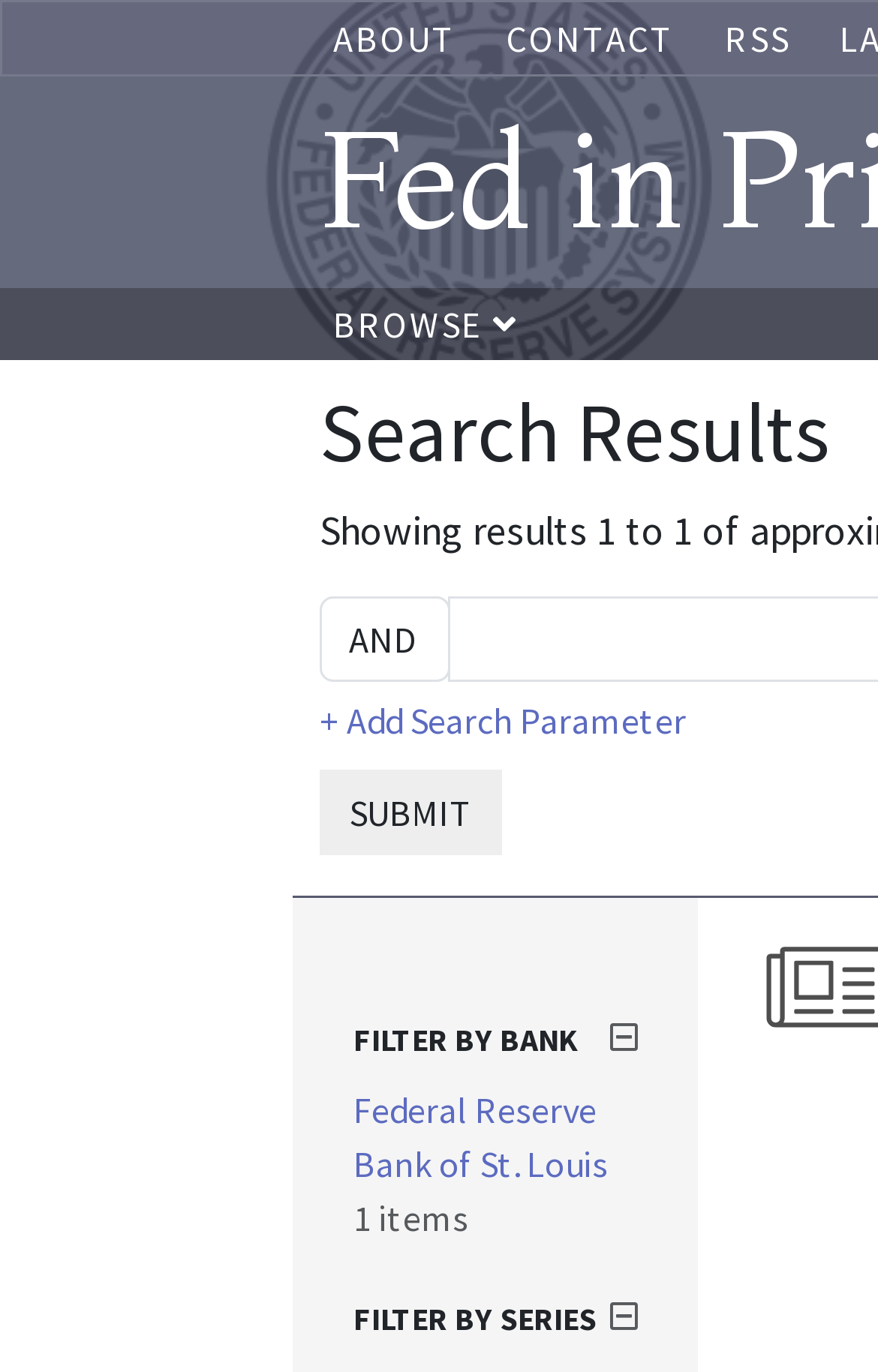Point out the bounding box coordinates of the section to click in order to follow this instruction: "go to about page".

[0.379, 0.011, 0.521, 0.044]